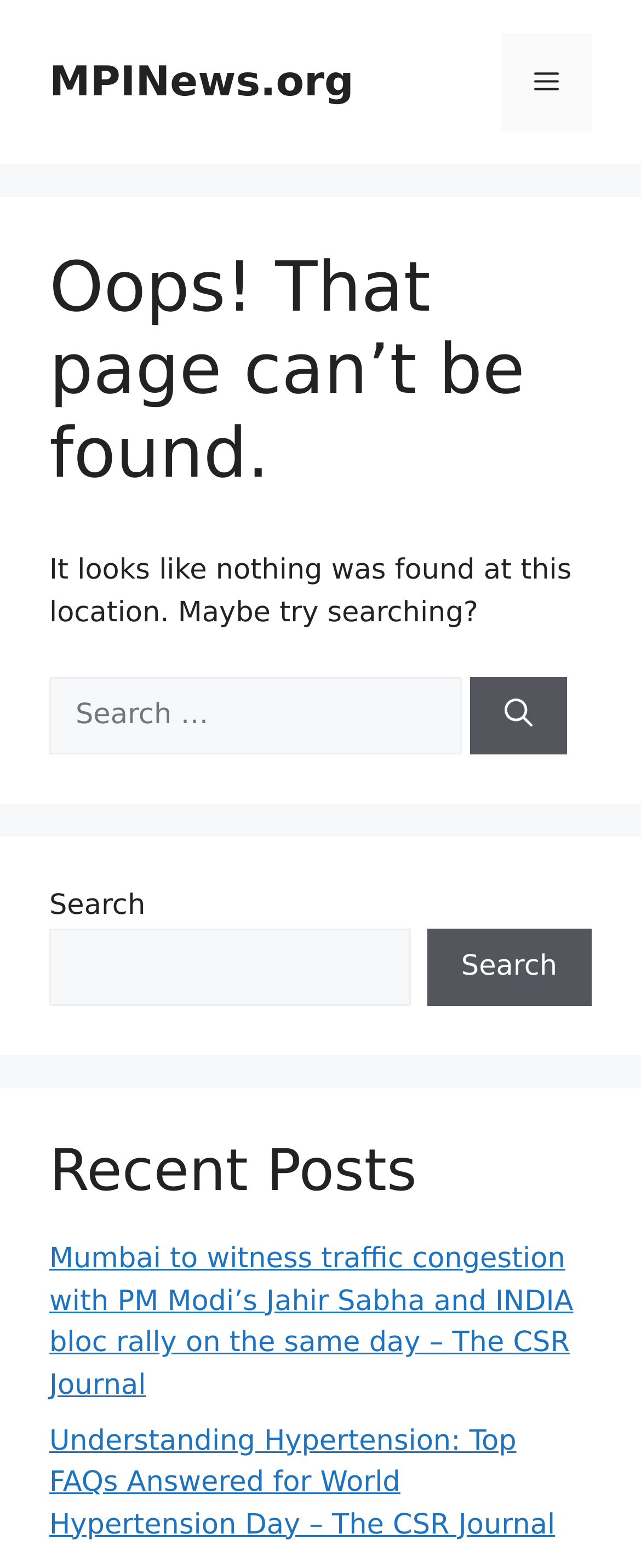Can you give a comprehensive explanation to the question given the content of the image?
What type of content is listed below the search box?

Below the search box, there is a heading 'Recent Posts' followed by a list of links to recent posts, indicating that this section is dedicated to showcasing recent content on the website.